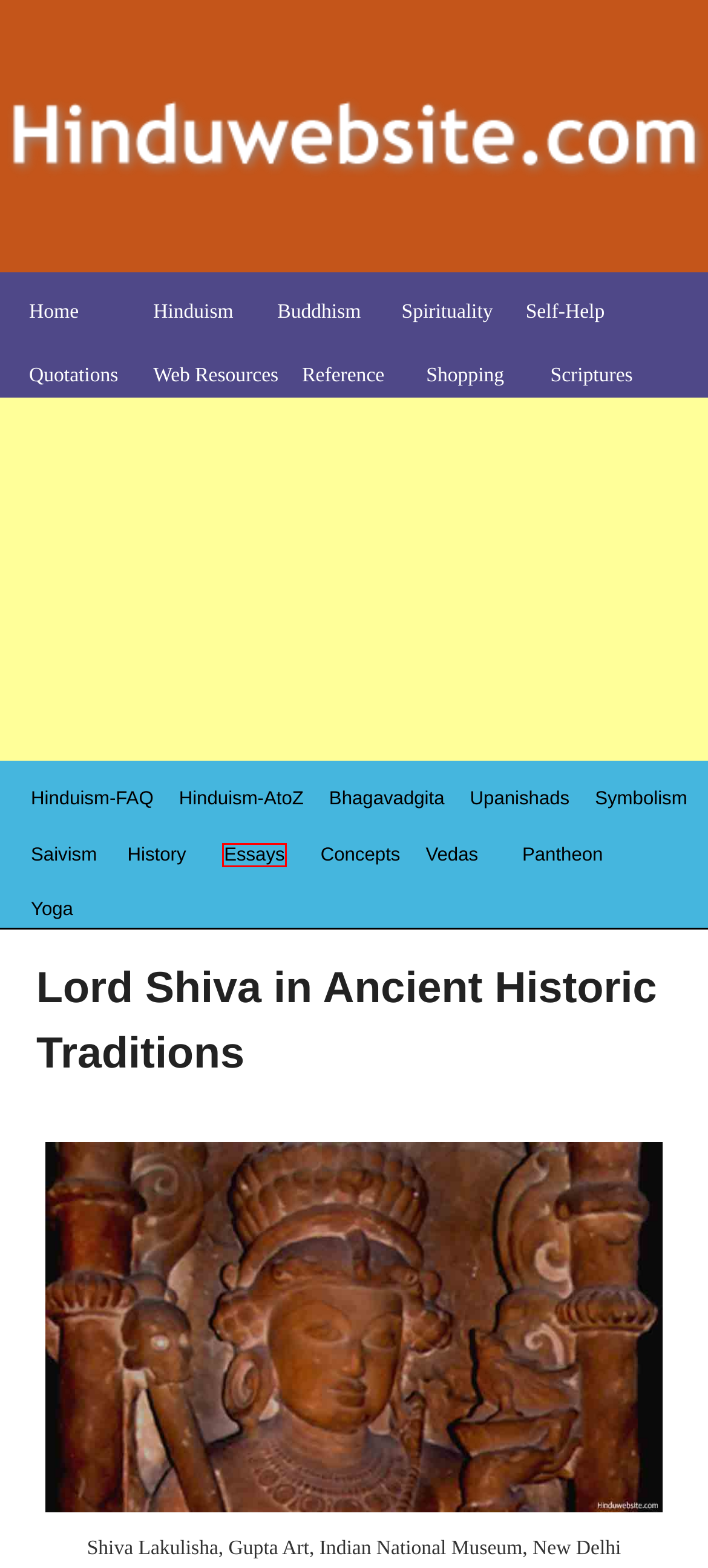Examine the screenshot of the webpage, which has a red bounding box around a UI element. Select the webpage description that best fits the new webpage after the element inside the red bounding box is clicked. Here are the choices:
A. Hinduism Beliefs and Practices
B. The Concepts of Hinduism
C. Spirituality Home Page
D. Hinduwebsite.com - Selected Quotations
E. Hinduwebsite.com - Buddhism Home Page
F. Gods and Goddesses of Hinduism
G. Essays on Hinduism
H. Self-Help Resource Center

G